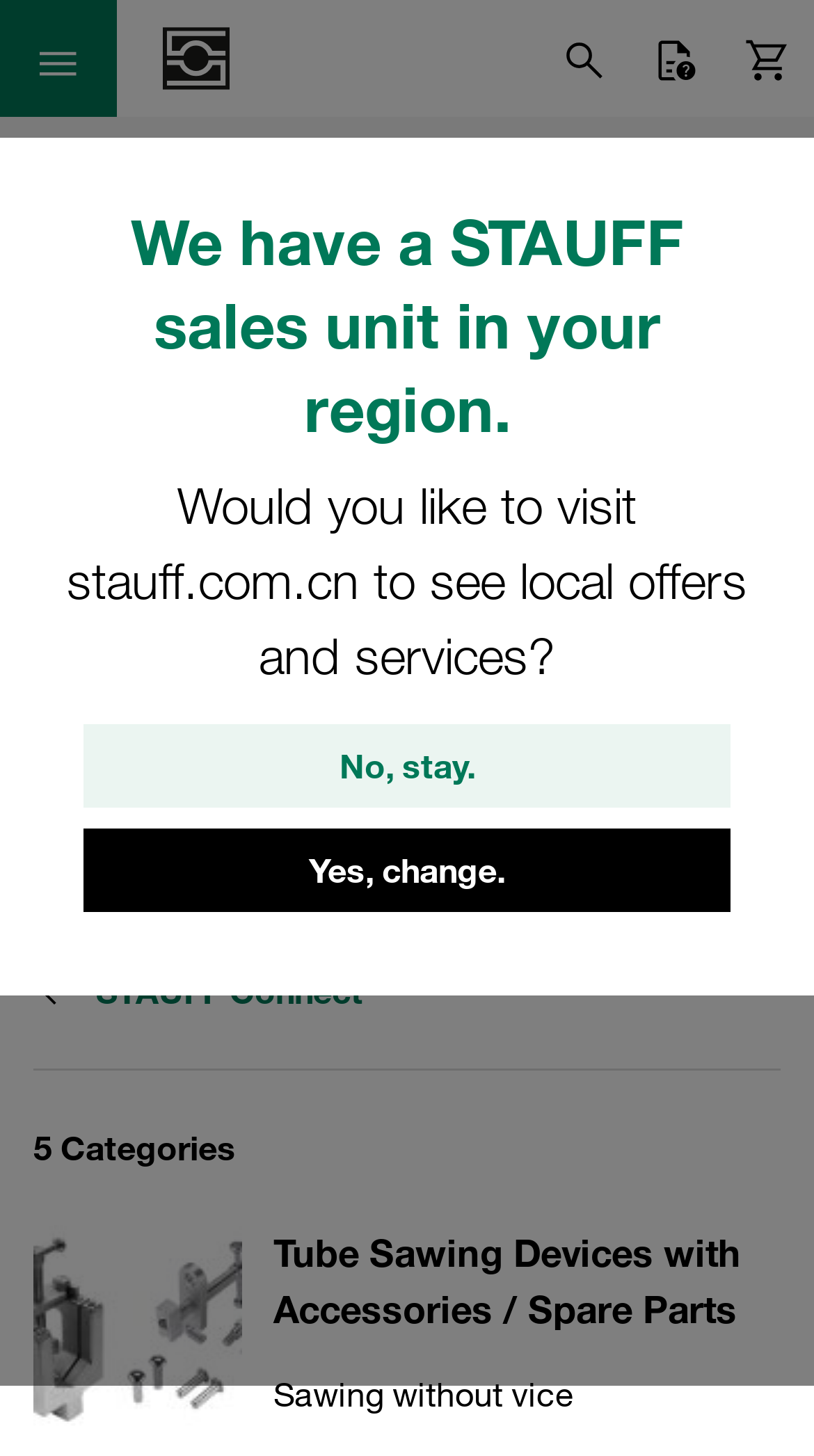Please identify the bounding box coordinates of the clickable region that I should interact with to perform the following instruction: "View the cart". The coordinates should be expressed as four float numbers between 0 and 1, i.e., [left, top, right, bottom].

[0.913, 0.022, 0.974, 0.059]